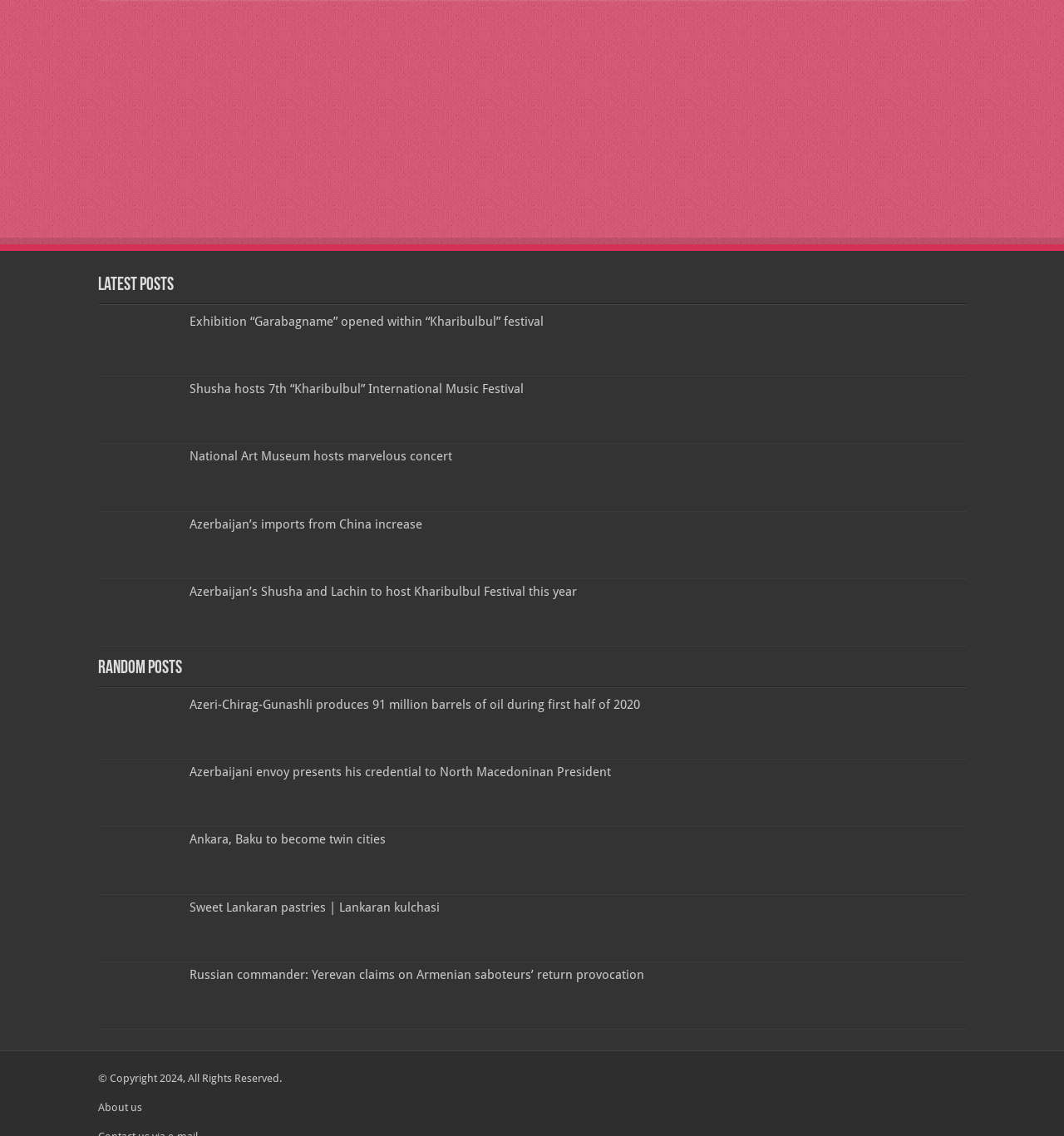Please analyze the image and give a detailed answer to the question:
What is the copyright year mentioned at the bottom of the webpage?

I looked at the bottom of the webpage and saw the copyright notice, which says '© Copyright 2024, All Rights Reserved.', so the copyright year is 2024.